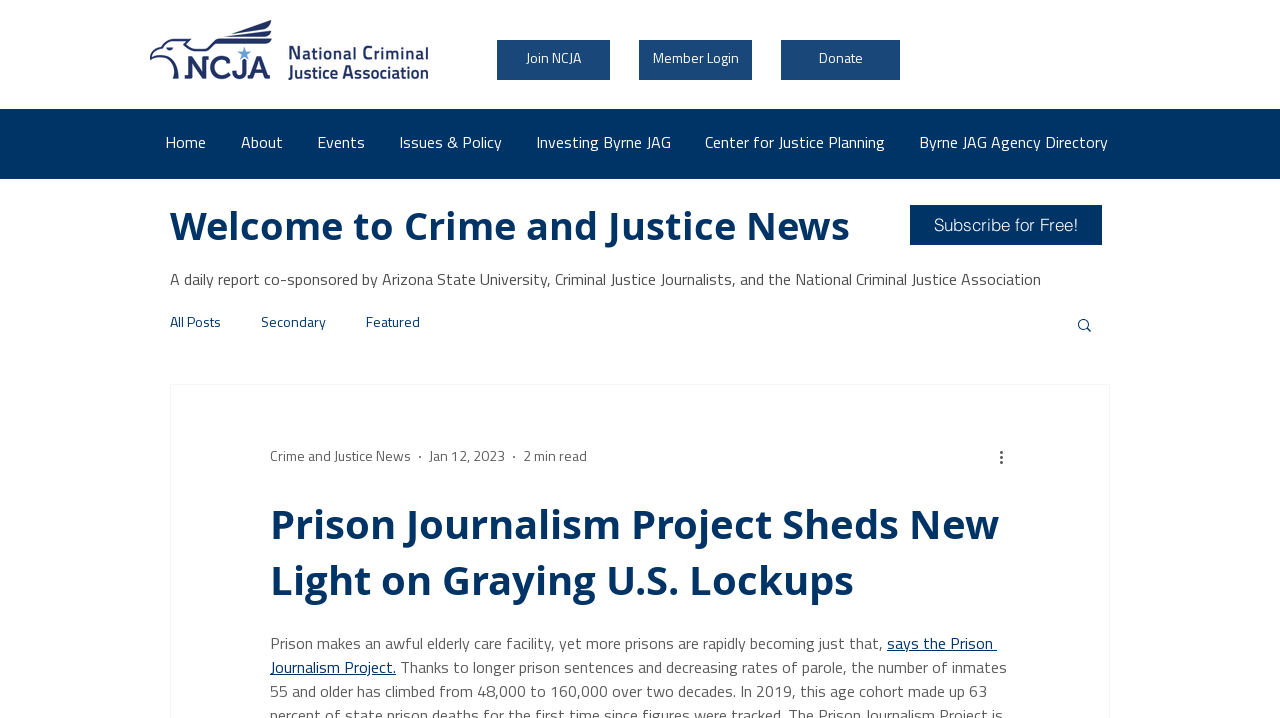Based on the image, give a detailed response to the question: What is the name of the project mentioned in the article?

The question asks for the name of the project mentioned in the article. By looking at the webpage, we can see that the heading 'Prison Journalism Project Sheds New Light on Graying U.S. Lockups' is present, and the text 'says the Prison Journalism Project.' is also present, which indicates that the Prison Journalism Project is the project being referred to in the article.